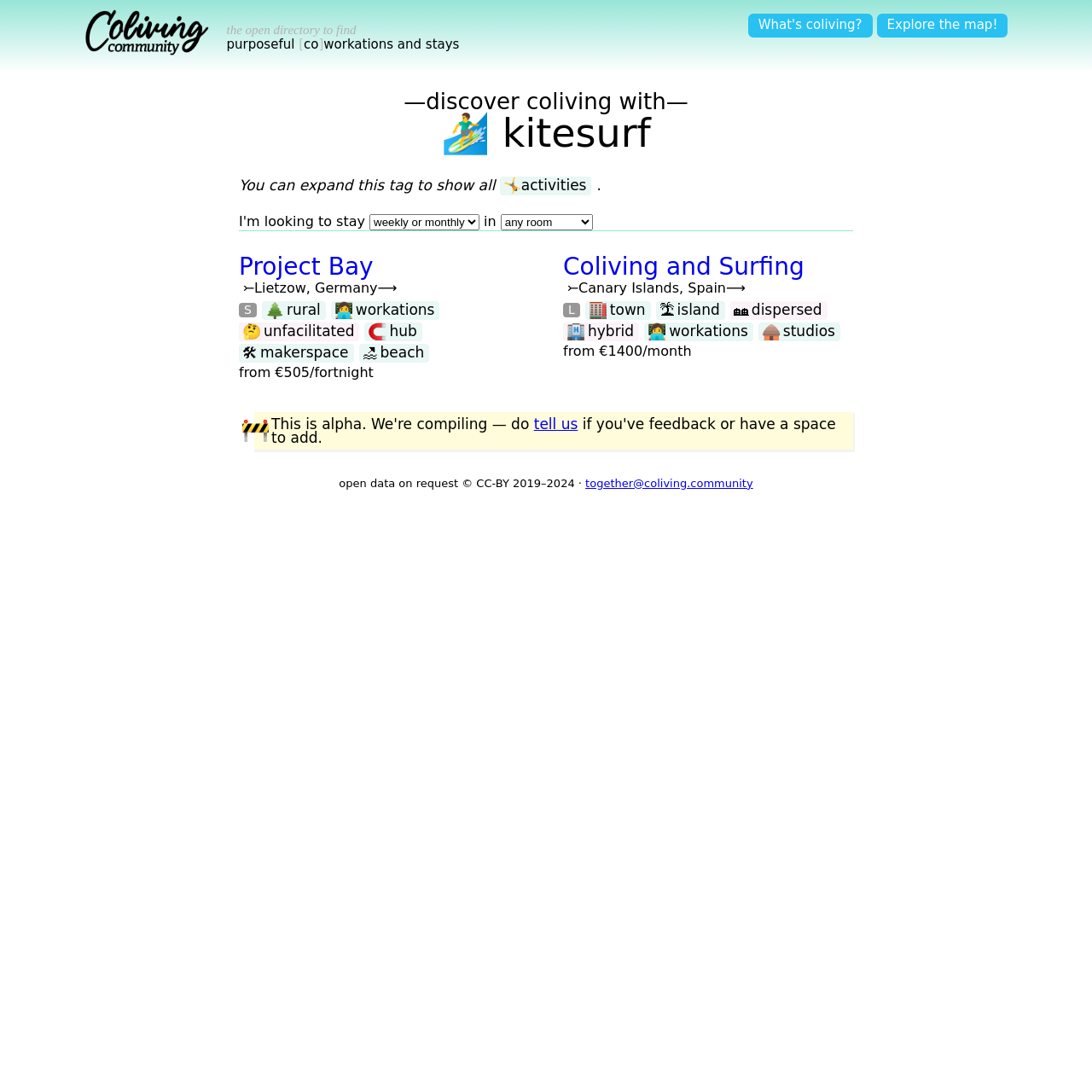Locate the bounding box coordinates of the element's region that should be clicked to carry out the following instruction: "Check the details of 'Coliving and Surfing'". The coordinates need to be four float numbers between 0 and 1, i.e., [left, top, right, bottom].

[0.516, 0.212, 0.781, 0.256]